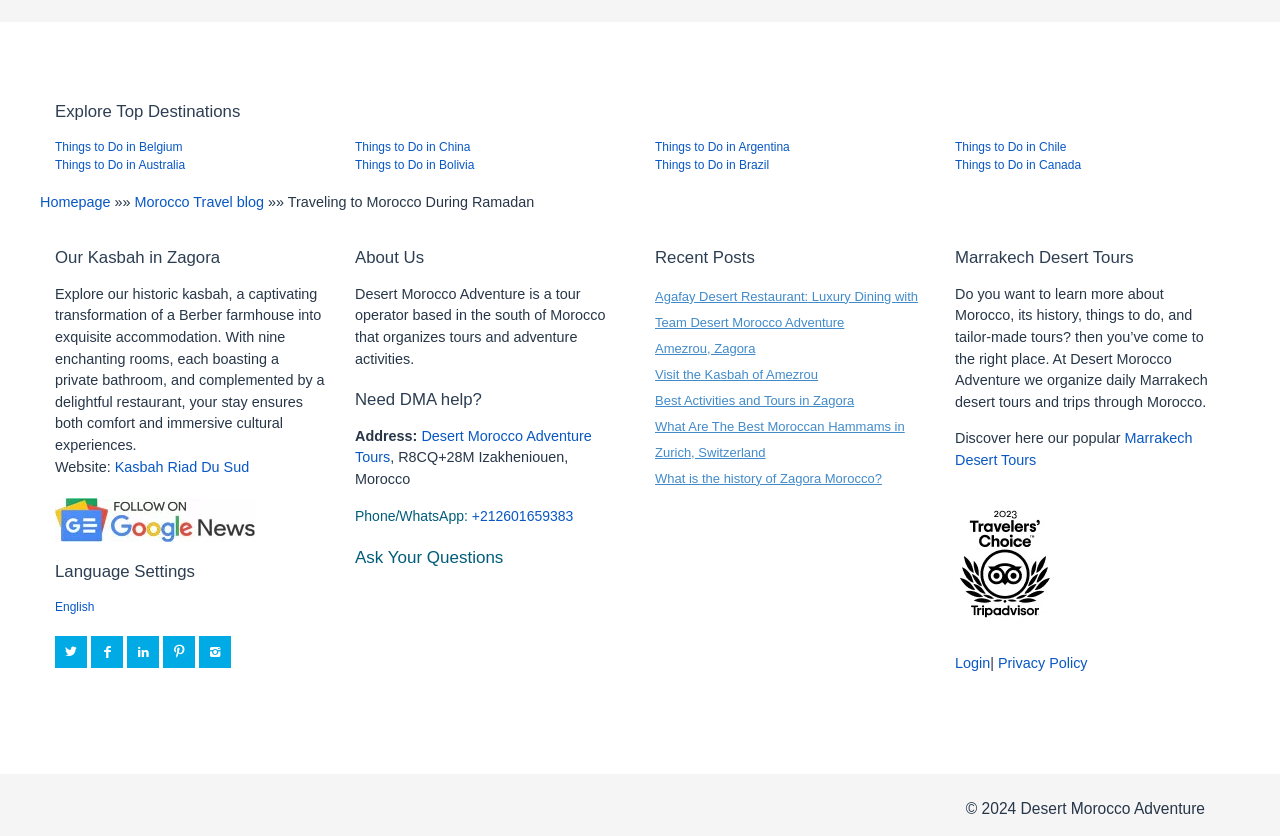Please identify the bounding box coordinates of the region to click in order to complete the given instruction: "Go to Homepage". The coordinates should be four float numbers between 0 and 1, i.e., [left, top, right, bottom].

[0.031, 0.232, 0.086, 0.251]